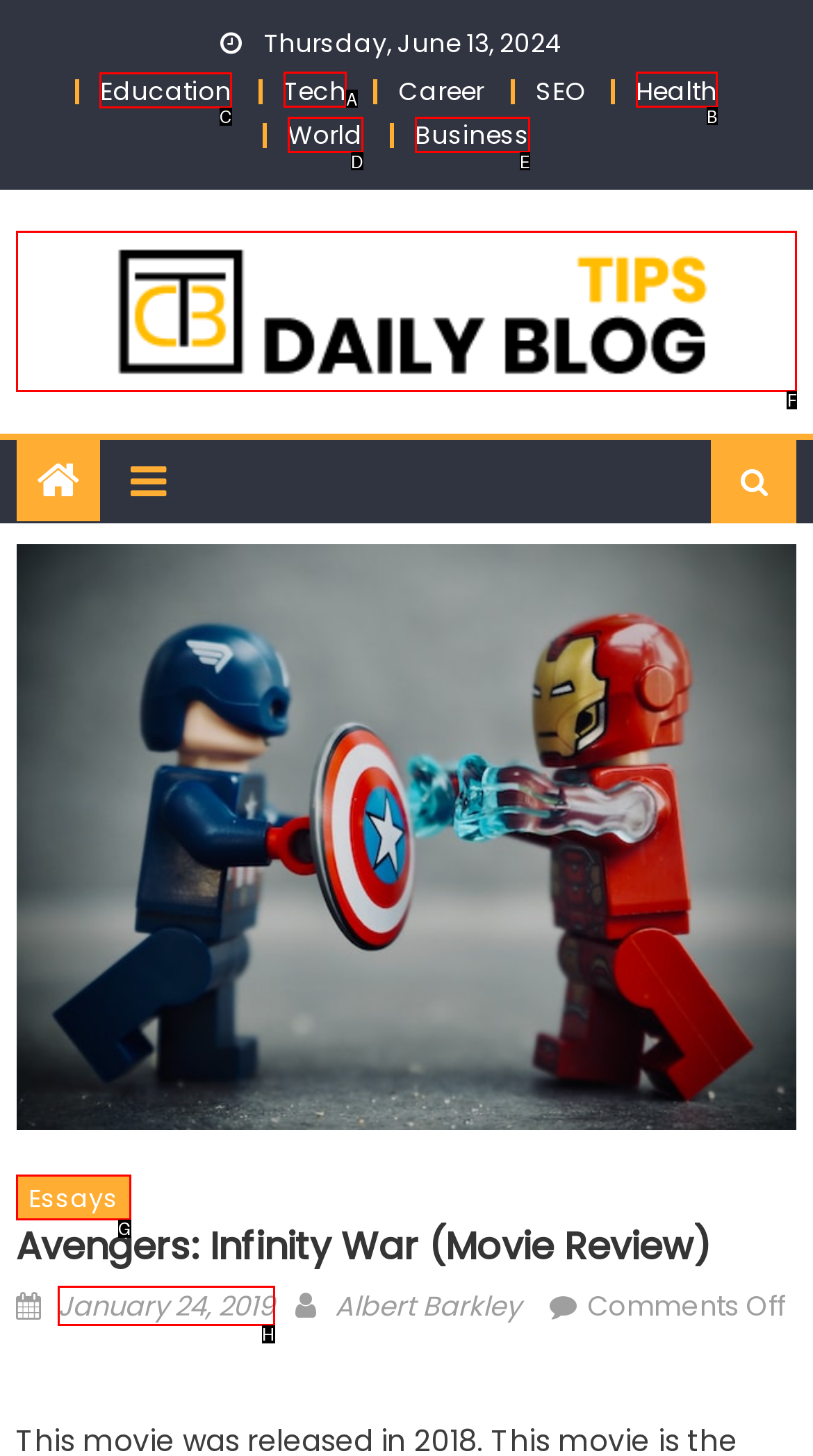Indicate which UI element needs to be clicked to fulfill the task: Click on the 'Education' link
Answer with the letter of the chosen option from the available choices directly.

C